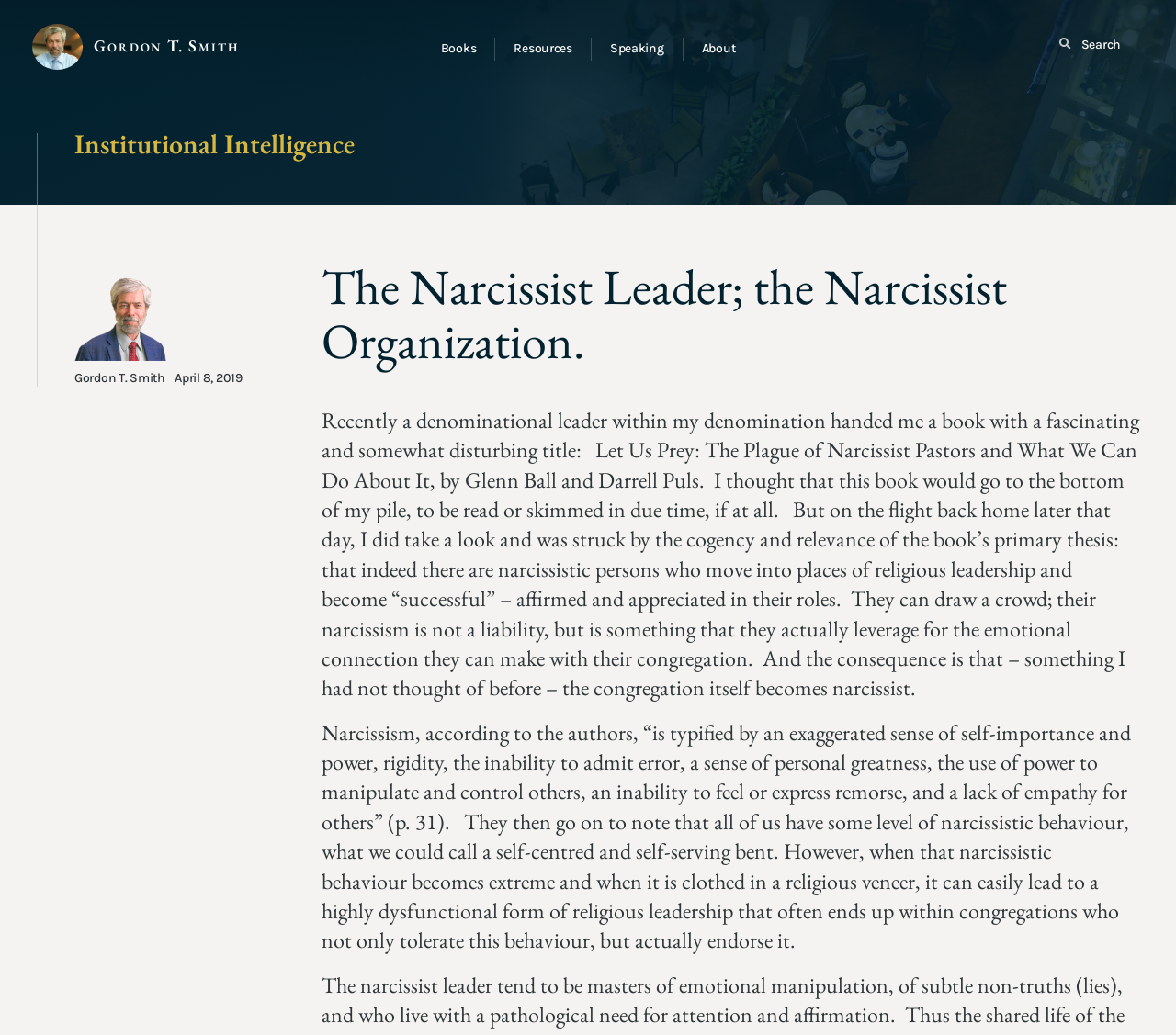Generate an in-depth caption that captures all aspects of the webpage.

The webpage is about the topic of narcissist leaders and organizations, with a focus on religious leadership. At the top left, there is a link to the author's name, "Gordon T. Smith", accompanied by a small image of the author. Below this, there is a navigation menu labeled "Primary Menu" with four links: "Books", "Resources", "Speaking", and "About", arranged horizontally across the page.

On the right side of the page, there is a search button. Below the navigation menu, there is a heading "Institutional Intelligence" with a link to the same title, accompanied by a small image of the author. Next to this, there is a date "April 8, 2019" displayed.

The main content of the page is a long article with a heading "The Narcissist Leader; the Narcissist Organization." The article discusses the topic of narcissistic leaders in religious organizations, citing a book titled "Let Us Prey: The Plague of Narcissist Pastors and What We Can Do About It". The article summarizes the book's thesis, which argues that narcissistic individuals can become successful religious leaders by leveraging their narcissism to connect with their congregation, ultimately leading to a narcissistic congregation. The article also quotes the book's definition of narcissism, highlighting its characteristics such as an exaggerated sense of self-importance, rigidity, and lack of empathy for others.